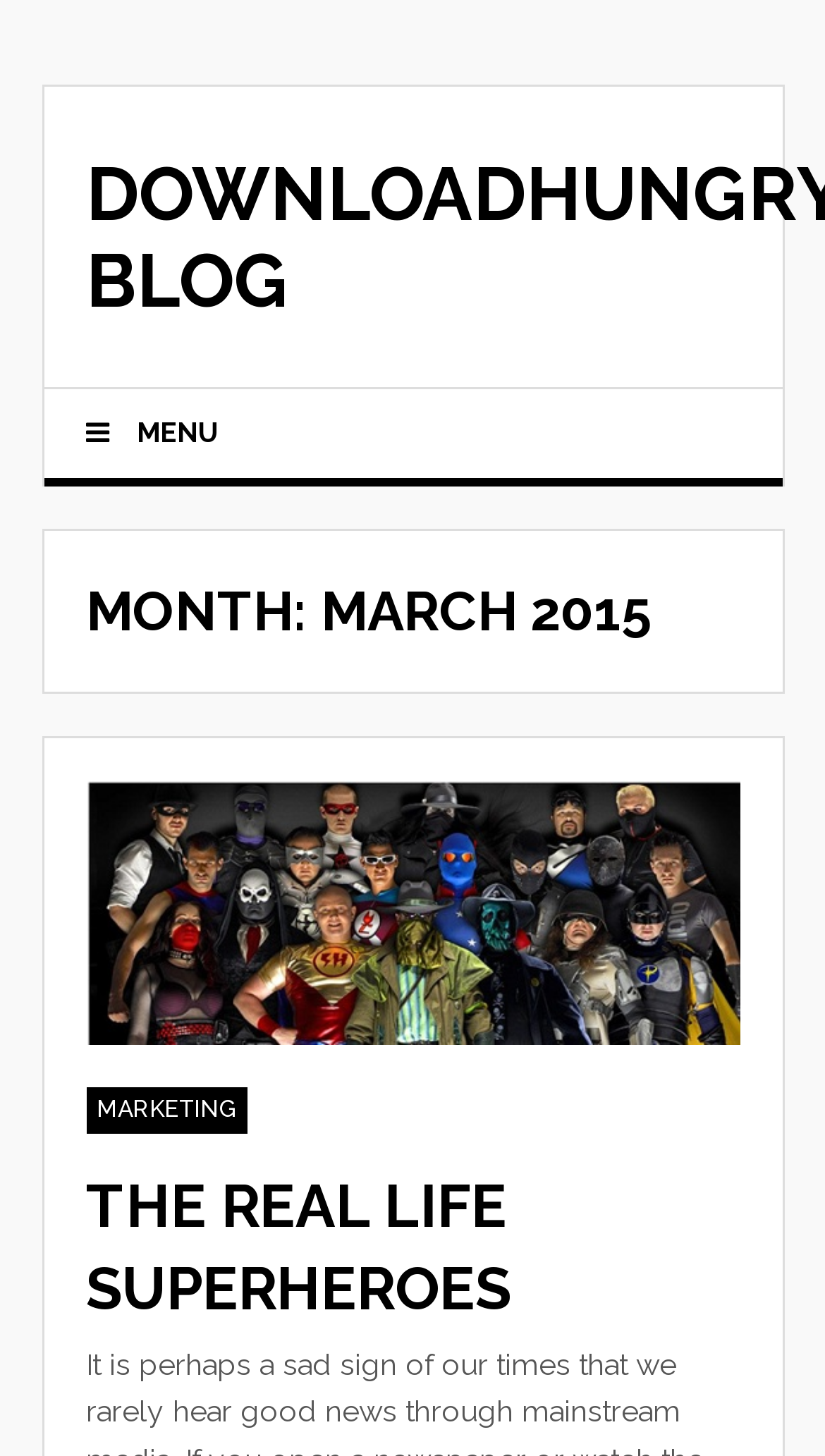Give a short answer using one word or phrase for the question:
What is the purpose of the 'MENU' link?

Navigation